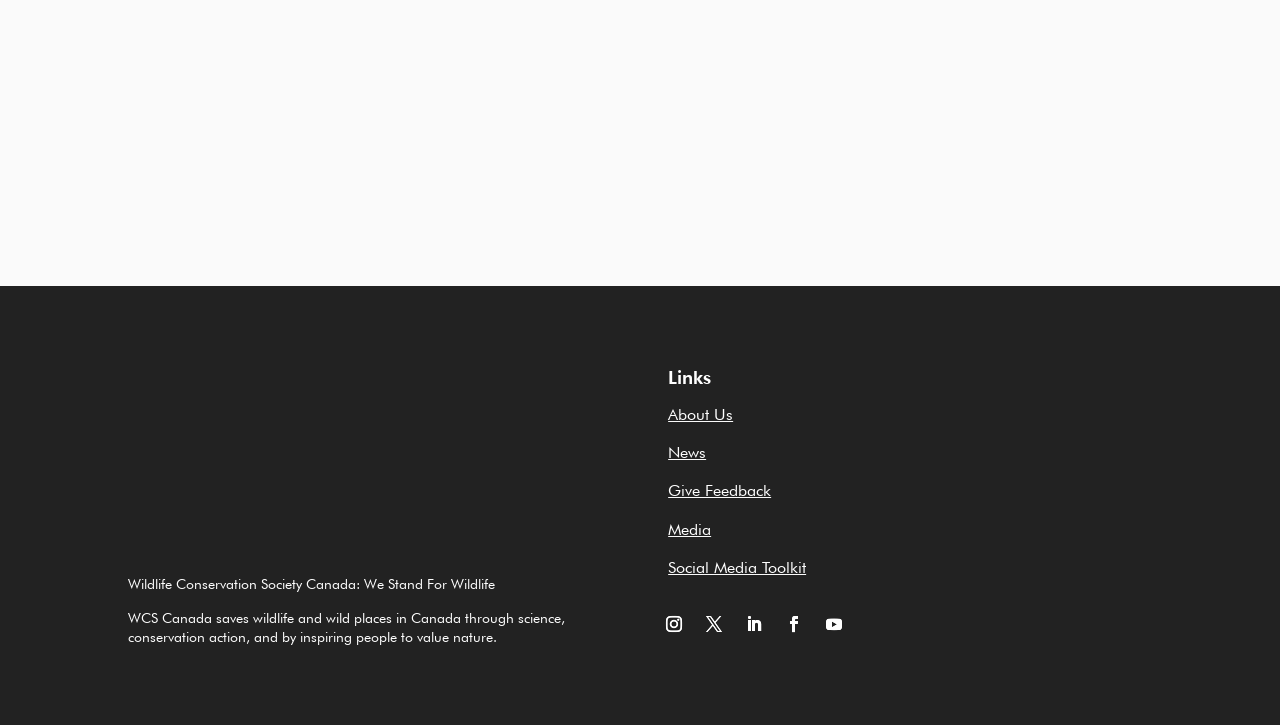Provide the bounding box coordinates of the HTML element described by the text: "News".

[0.522, 0.611, 0.552, 0.637]